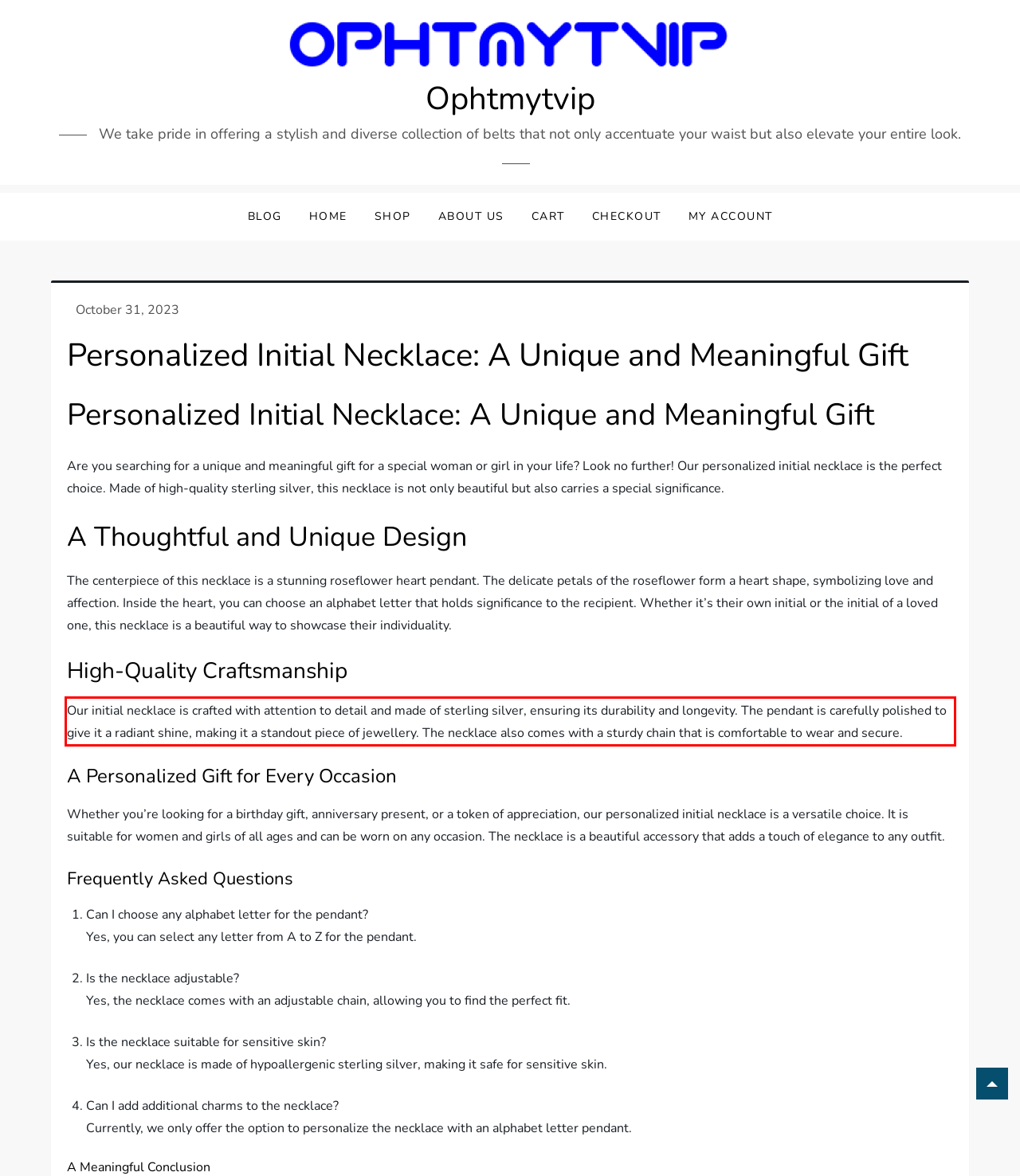Identify the text inside the red bounding box in the provided webpage screenshot and transcribe it.

Our initial necklace is crafted with attention to detail and made of sterling silver, ensuring its durability and longevity. The pendant is carefully polished to give it a radiant shine, making it a standout piece of jewellery. The necklace also comes with a sturdy chain that is comfortable to wear and secure.